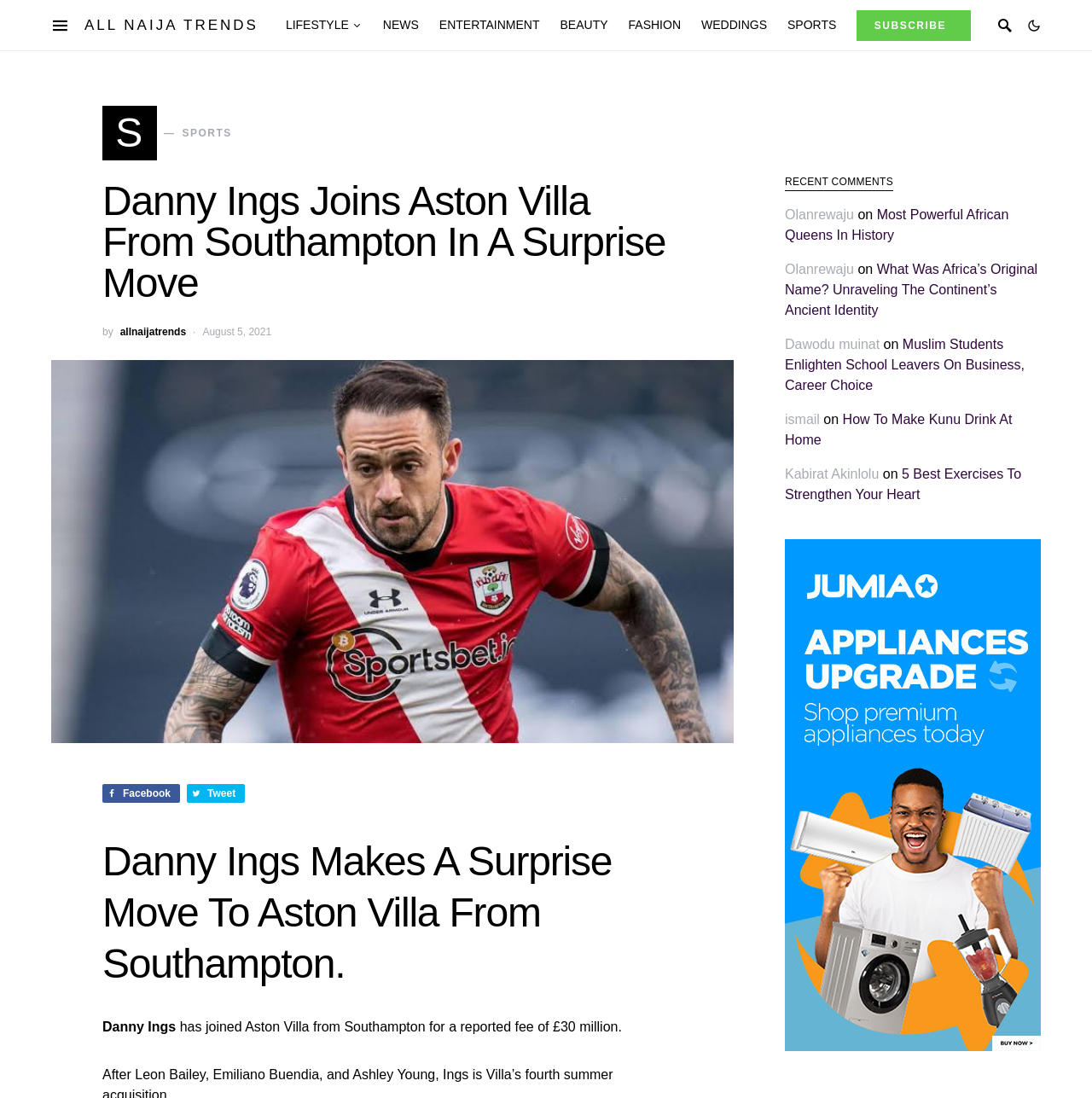What is the name of the website?
Provide a detailed and well-explained answer to the question.

The answer can be found in the link 'ALL NAIJA TRENDS' located at the top of the webpage.